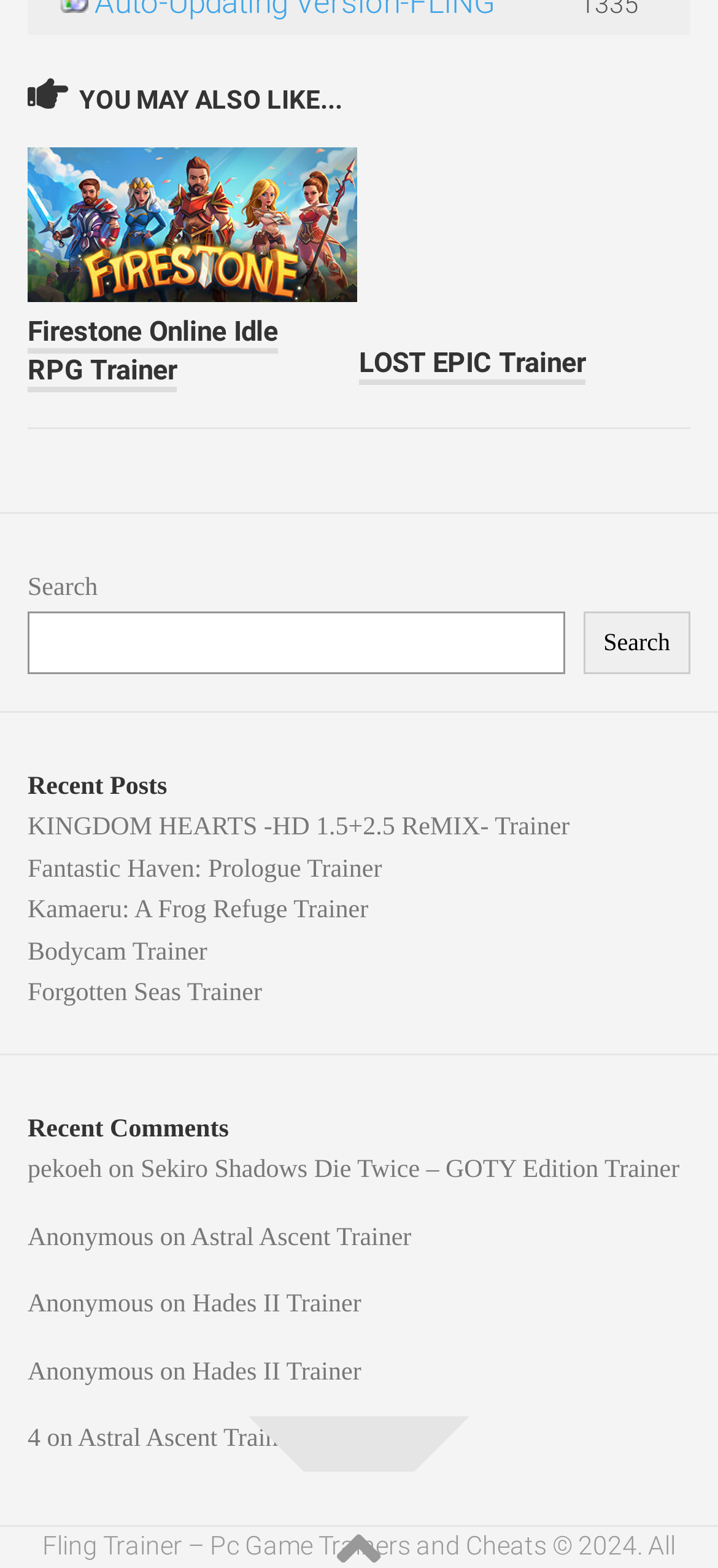Determine the bounding box coordinates of the clickable area required to perform the following instruction: "View Astral Ascent Trainer". The coordinates should be represented as four float numbers between 0 and 1: [left, top, right, bottom].

[0.108, 0.909, 0.415, 0.927]